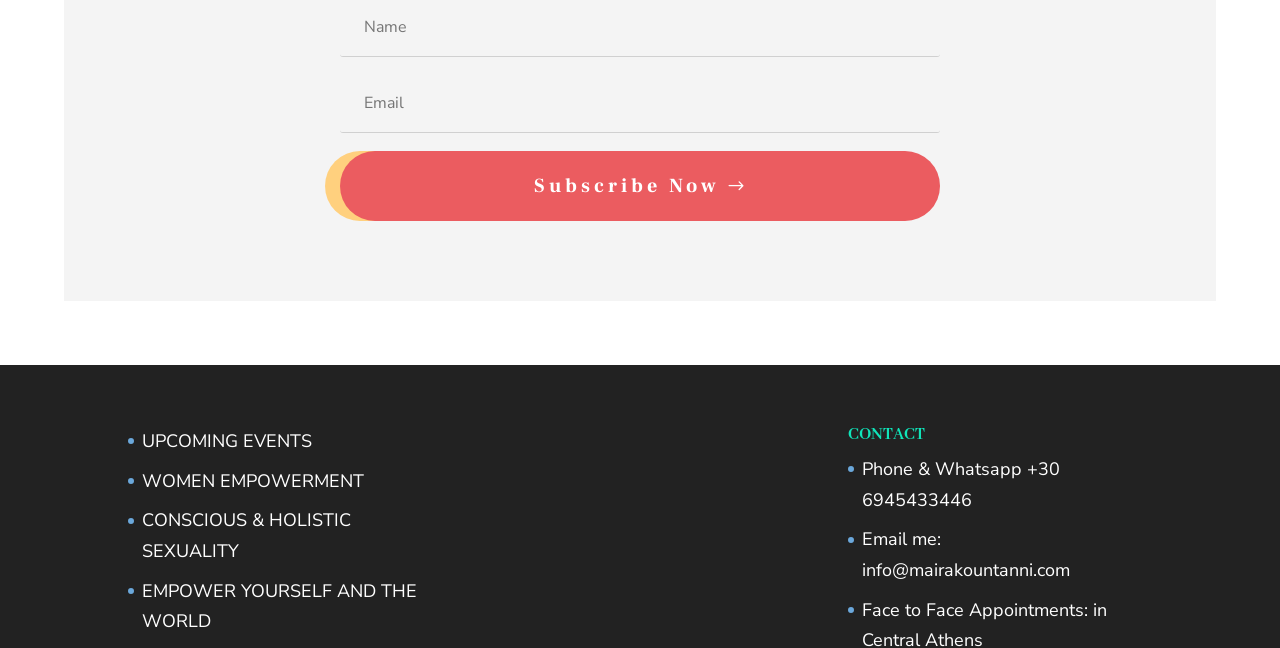How can someone contact the owner of the webpage?
Please use the image to deliver a detailed and complete answer.

The webpage provides contact information, including a phone number and Whatsapp number, as well as an email address, allowing someone to contact the owner of the webpage through these means.